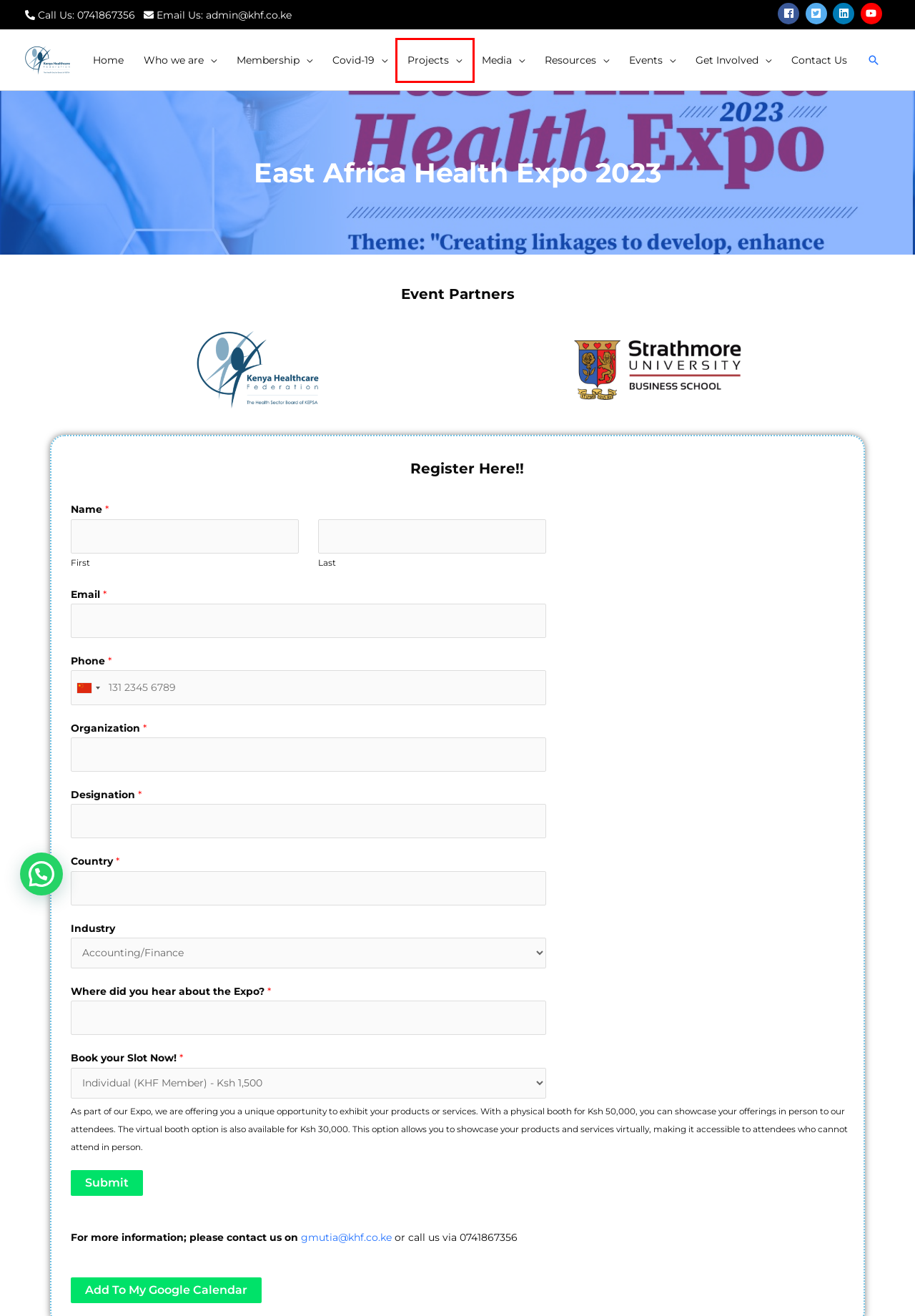You are given a screenshot of a webpage with a red bounding box around an element. Choose the most fitting webpage description for the page that appears after clicking the element within the red bounding box. Here are the candidates:
A. Projects – Kenya Healthcare Federation
B. Committees – Kenya Healthcare Federation
C. Covid-19 Hotlines – Kenya Healthcare Federation
D. Work with us – Kenya Healthcare Federation
E. Personal Protective Equipment – Kenya Healthcare Federation
F. Committee Meetings – Kenya Healthcare Federation
G. Home – Kenya Healthcare Federation
H. Contact Us – Kenya Healthcare Federation

A